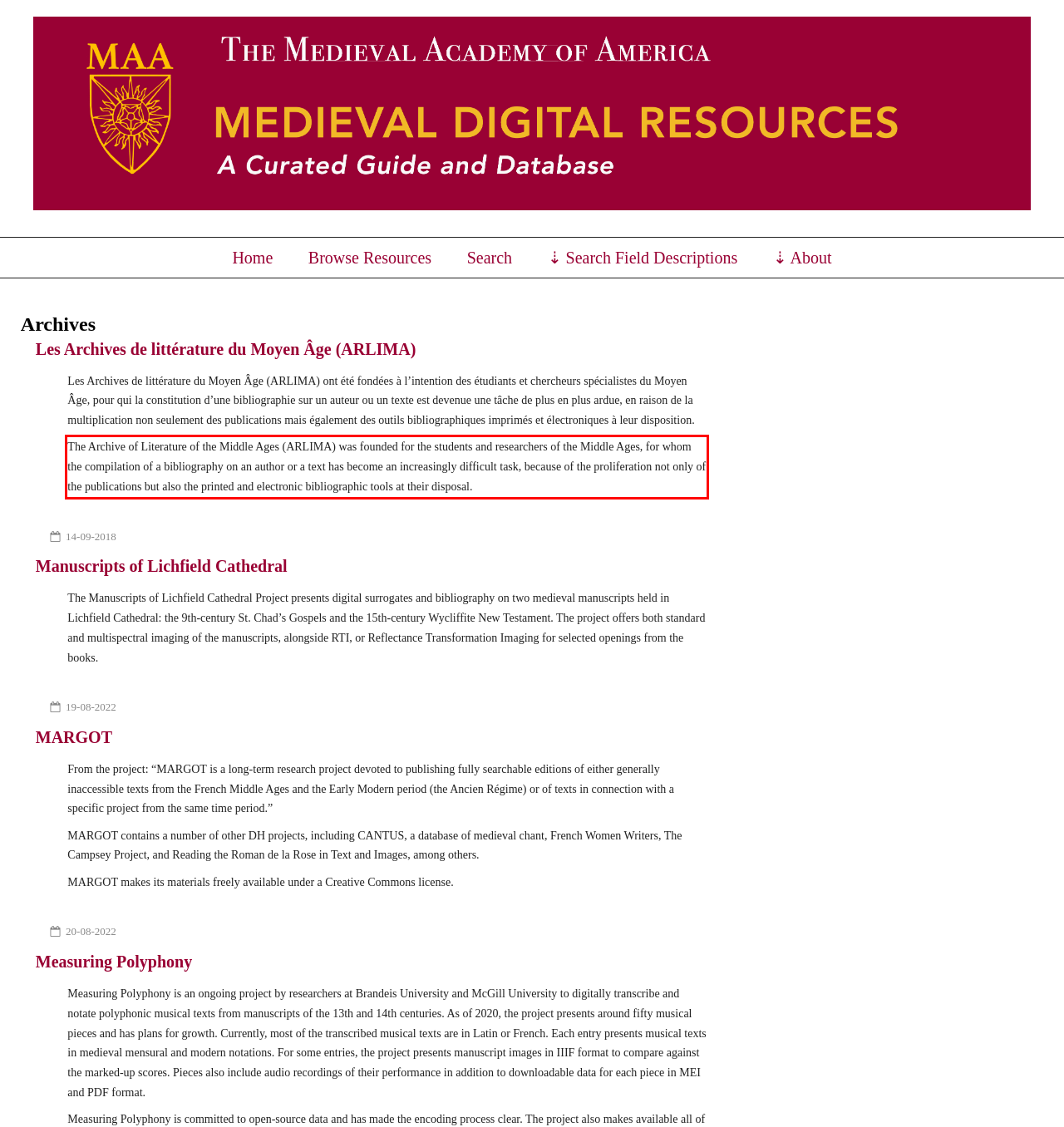Please identify the text within the red rectangular bounding box in the provided webpage screenshot.

The Archive of Literature of the Middle Ages (ARLIMA) was founded for the students and researchers of the Middle Ages, for whom the compilation of a bibliography on an author or a text has become an increasingly difficult task, because of the proliferation not only of the publications but also the printed and electronic bibliographic tools at their disposal.